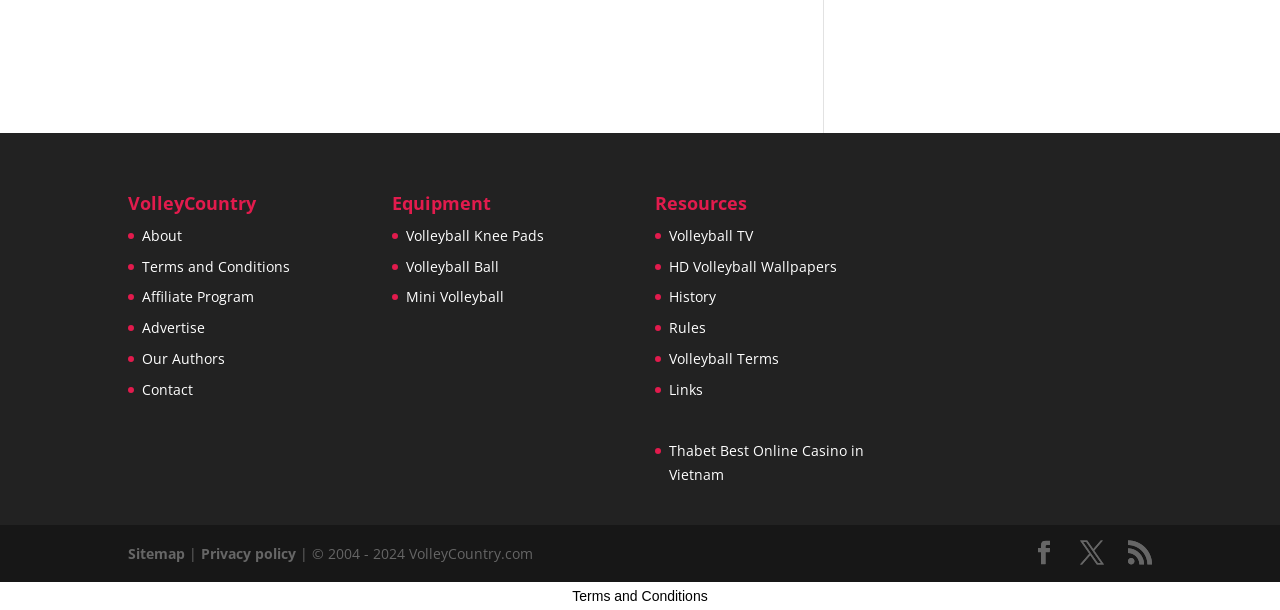Please locate the bounding box coordinates of the element's region that needs to be clicked to follow the instruction: "Click on the 'About' link". The bounding box coordinates should be provided as four float numbers between 0 and 1, i.e., [left, top, right, bottom].

[0.111, 0.37, 0.142, 0.401]